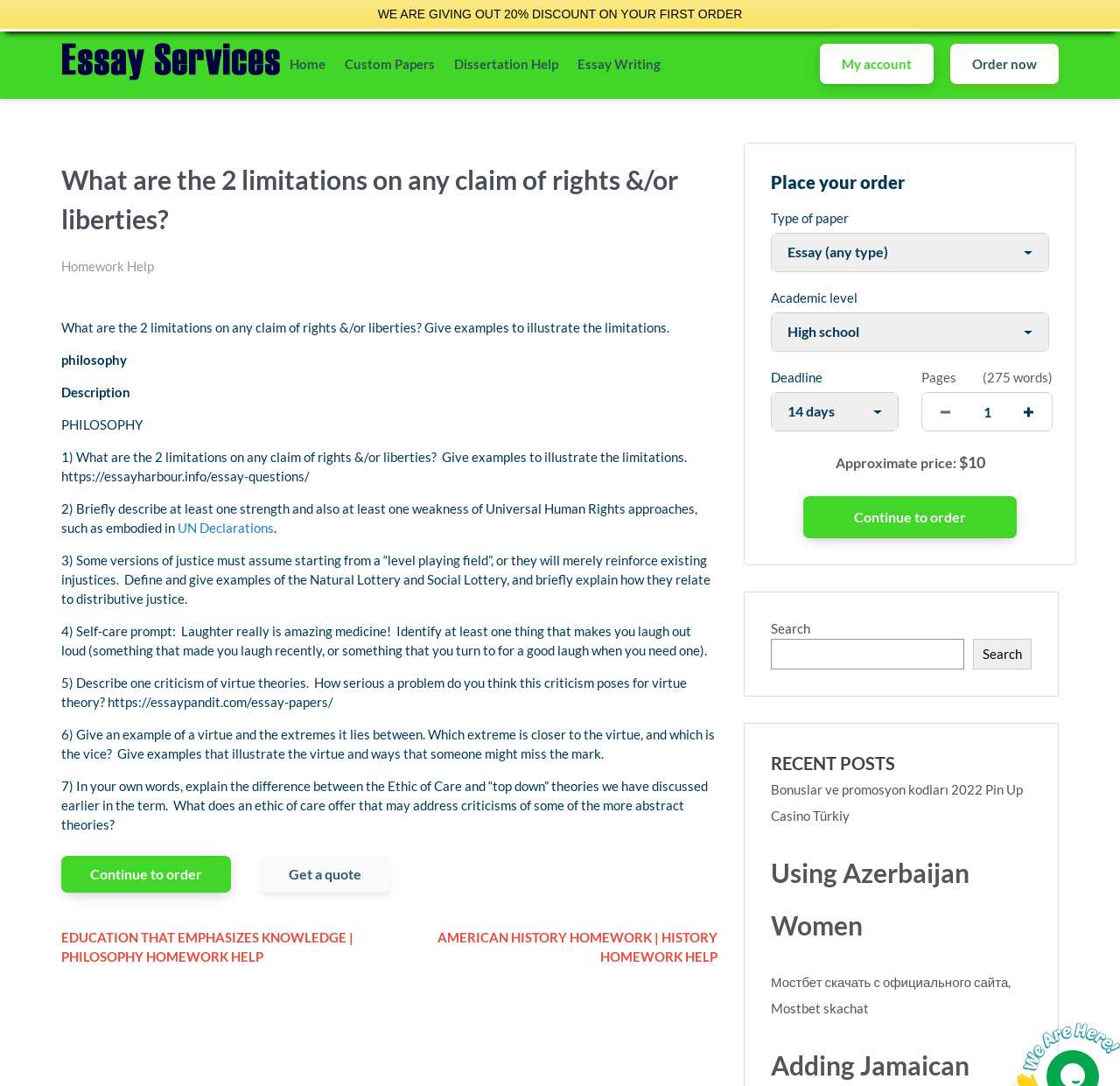Answer briefly with one word or phrase:
What is the type of paper that can be ordered?

Academic paper